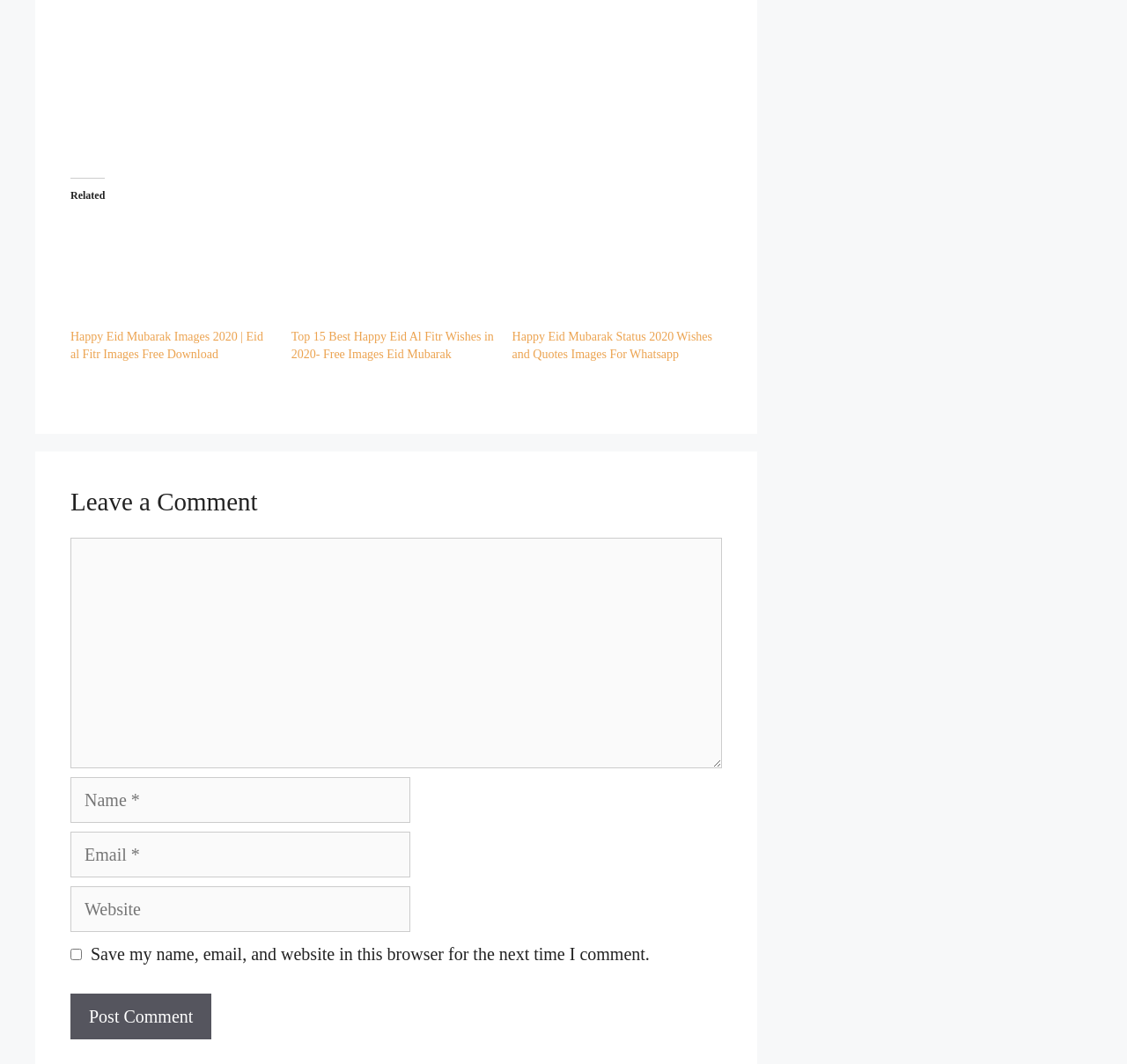Give a one-word or one-phrase response to the question:
How many textboxes are required on the comment form?

3